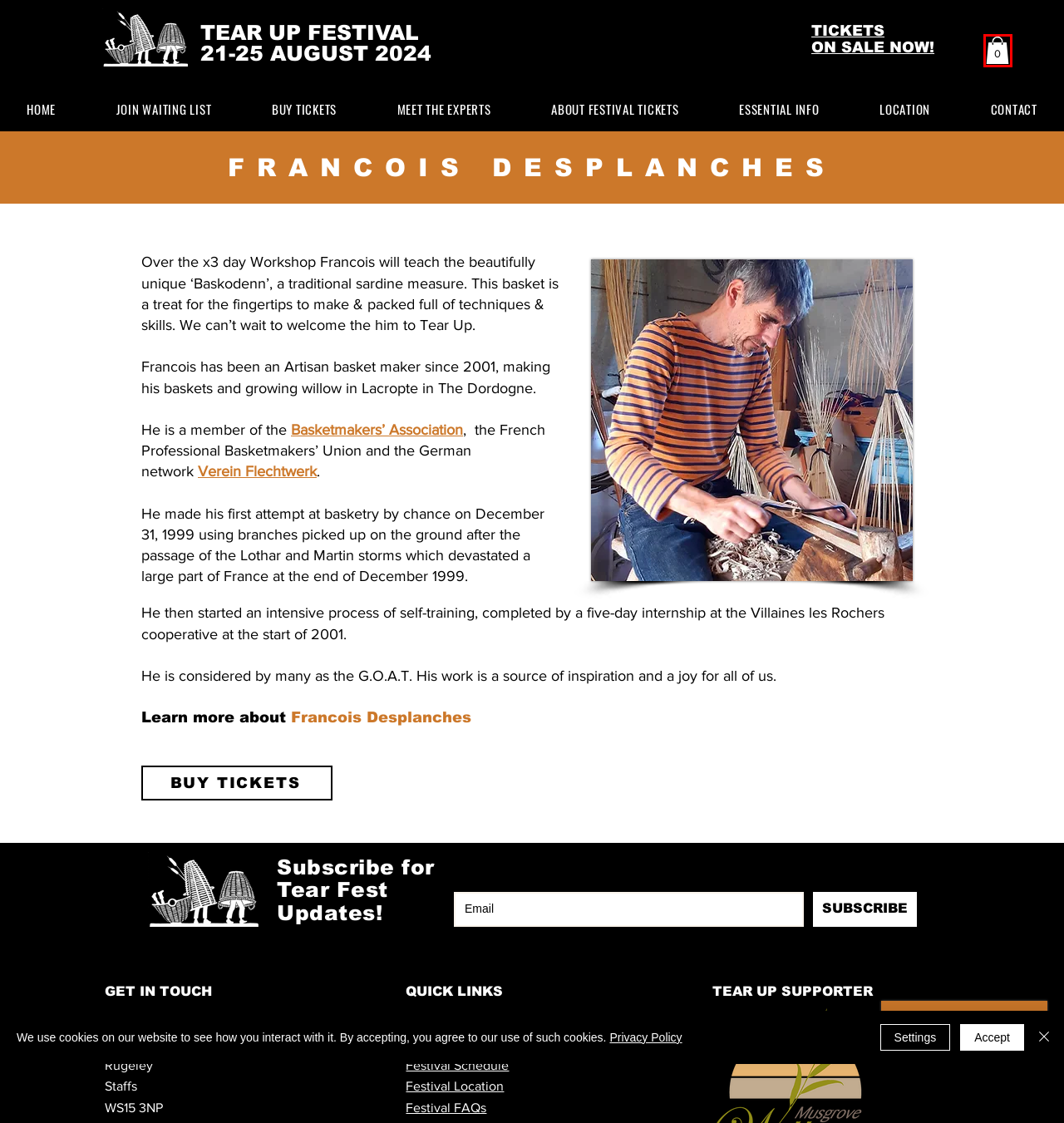Review the screenshot of a webpage containing a red bounding box around an element. Select the description that best matches the new webpage after clicking the highlighted element. The options are:
A. Location | Tear Up Festival | A Festival of Weaving & Basketry | Staffordshire, UK
B. Essential Info | Tear Up Festival | A Festival of Weaving & Basketry | Staffordshire, UK
C. Homepage - The Basketmakers' Association
D. home
E. Home | Tear Up Festival | A Festival of Weaving & Basketry | Staffordshire, UK
F. Cart Page | Tear Up Fest
G. Privacy Policy | Tear Up Festival | A Festival of Weaving & Basketry | Staffordshire, UK
H. Meet The Experts | Tear Up Festival | A Festival of Weaving & Basketry | Staffordshire, UK

F